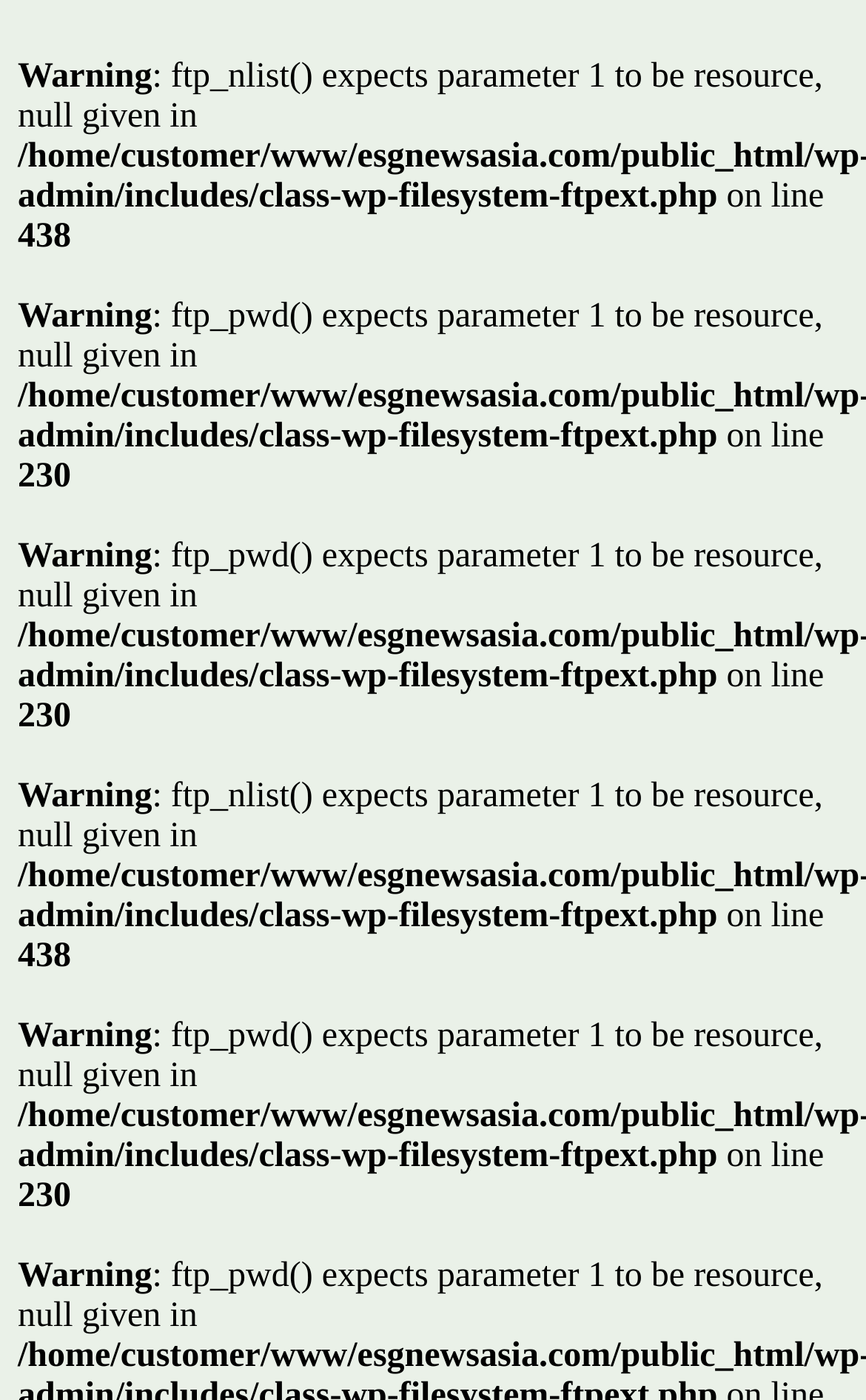Please identify the primary heading on the webpage and return its text.

Tesla Challenger Lucid Secures Funding From Sovereign Wealth Fund